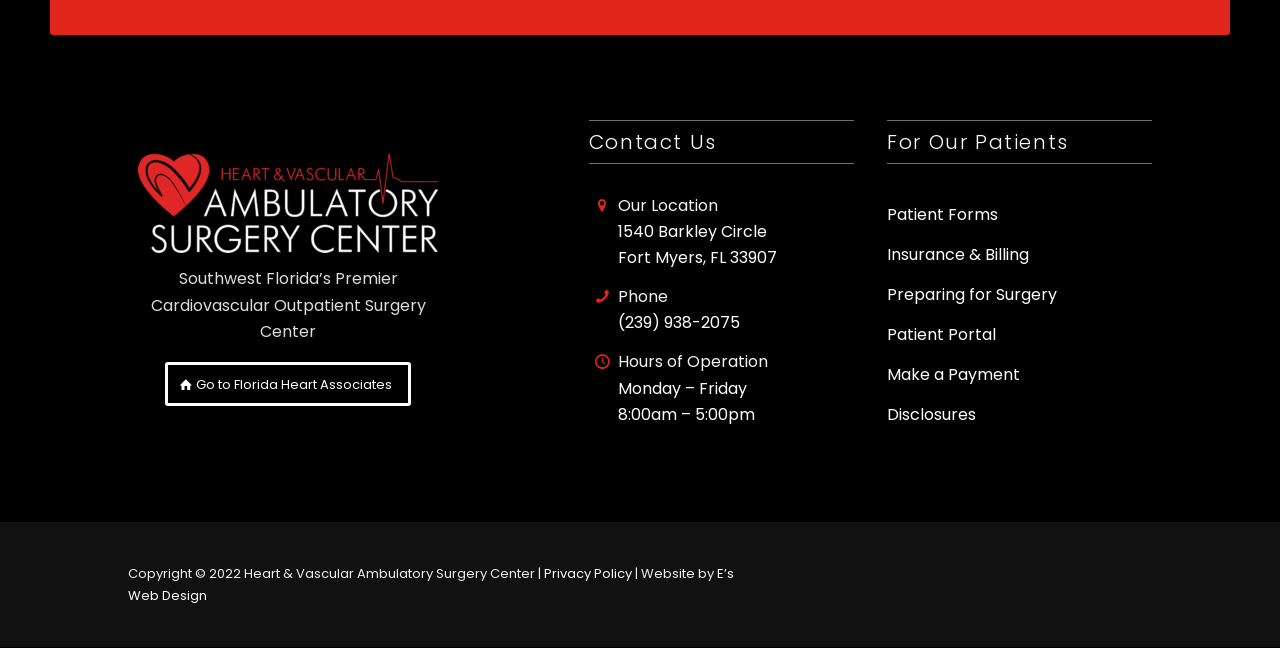Respond to the question below with a single word or phrase:
What is the name of the cardiovascular outpatient surgery center?

Florida Heart Associates